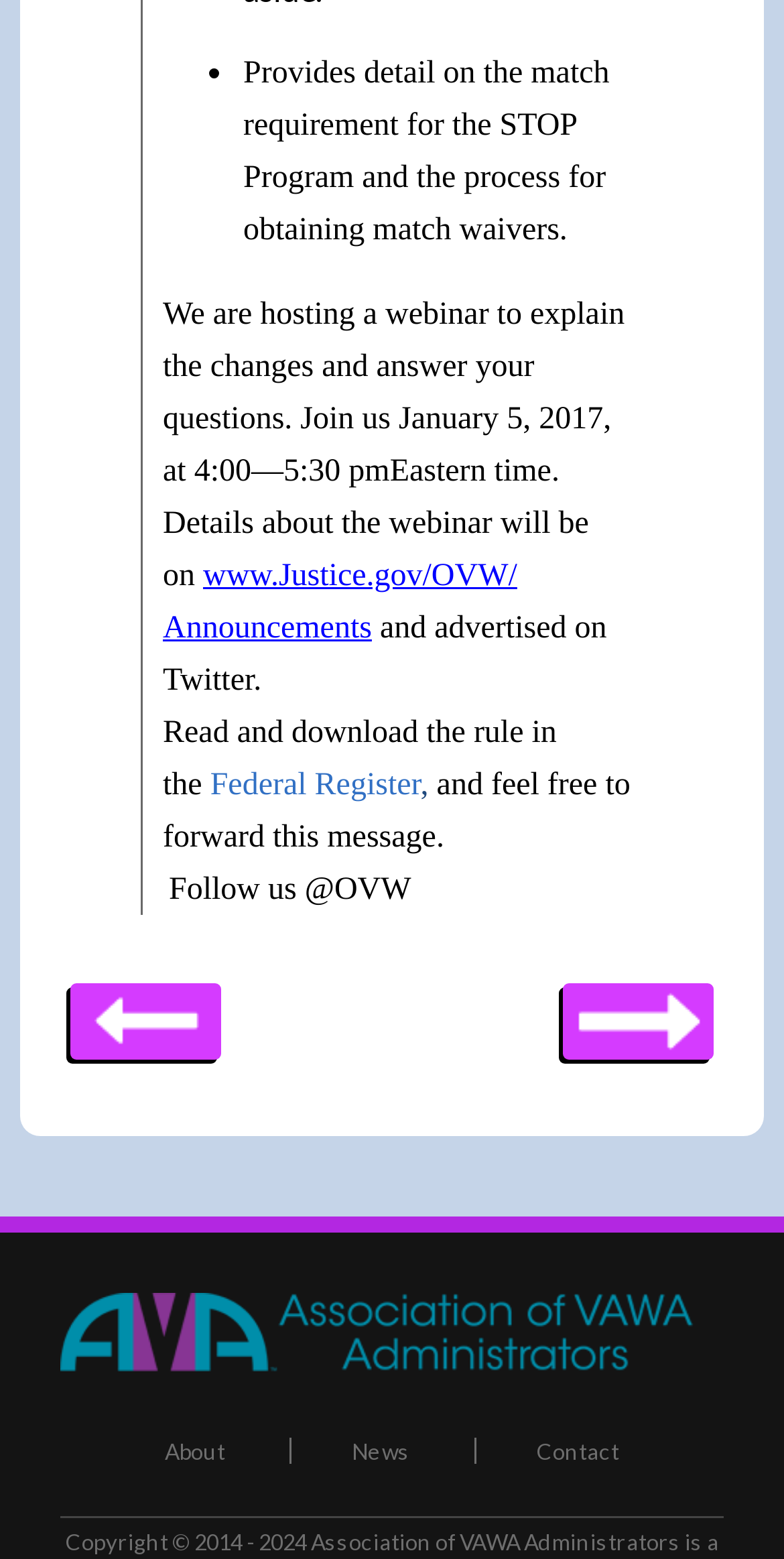What is the organization hosting the webinar?
Refer to the screenshot and deliver a thorough answer to the question presented.

The text 'Follow us @OVW' suggests that the organization hosting the webinar is OVW.